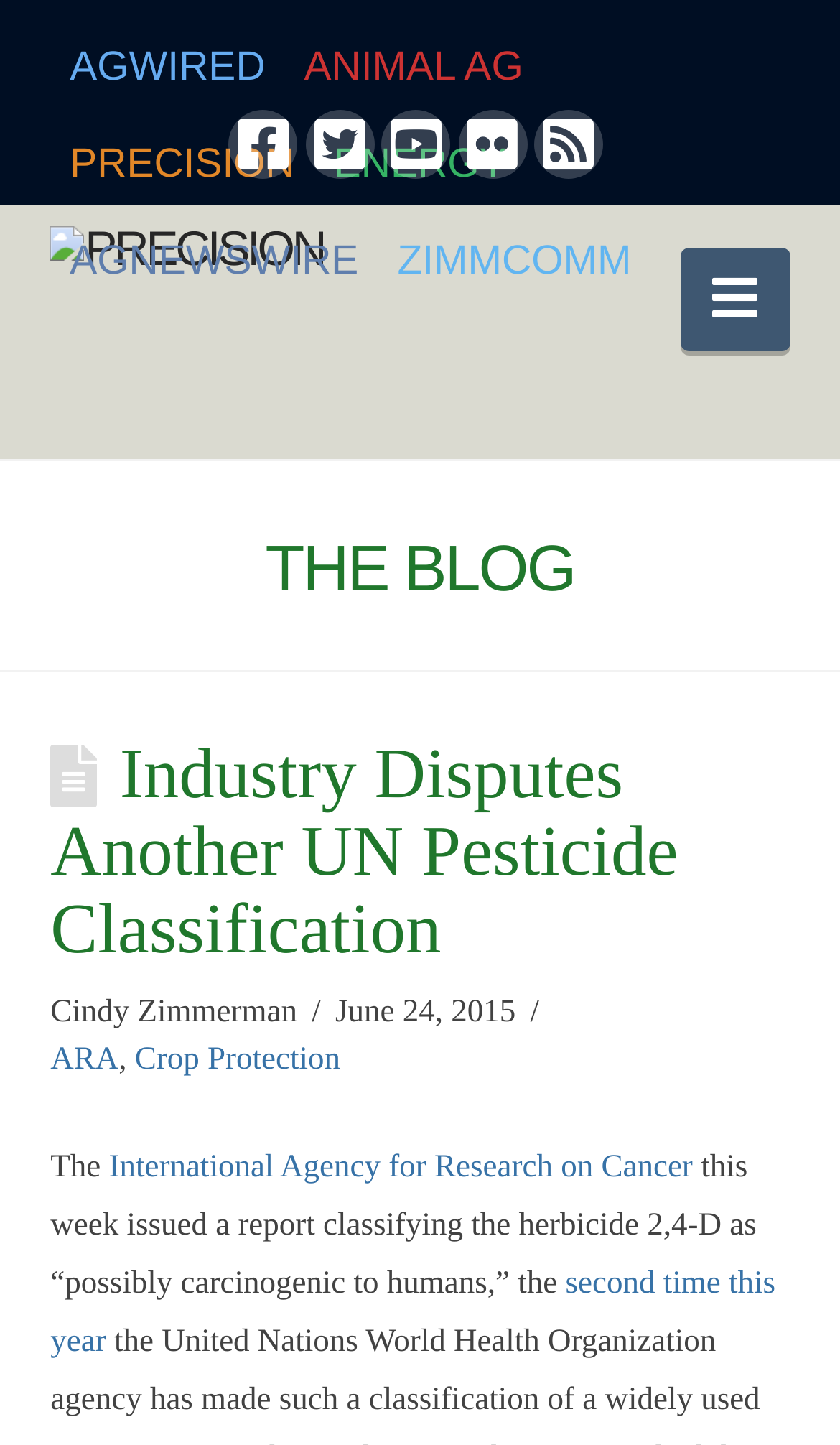Extract the bounding box coordinates of the UI element described by: "parent_node: Navigation". The coordinates should include four float numbers ranging from 0 to 1, e.g., [left, top, right, bottom].

[0.06, 0.155, 0.386, 0.19]